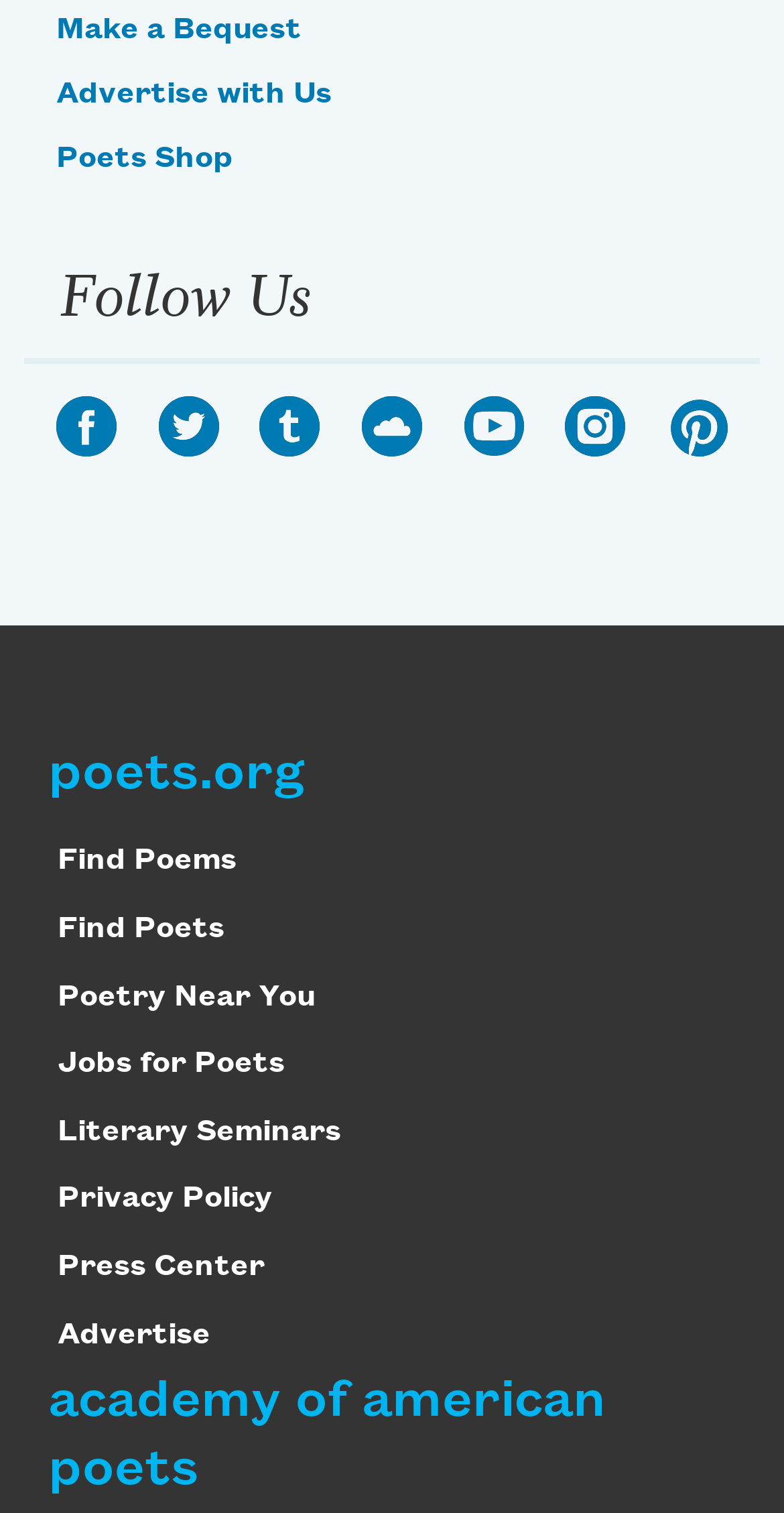Find the bounding box coordinates for the HTML element described as: "Facebook". The coordinates should consist of four float values between 0 and 1, i.e., [left, top, right, bottom].

[0.072, 0.262, 0.149, 0.301]